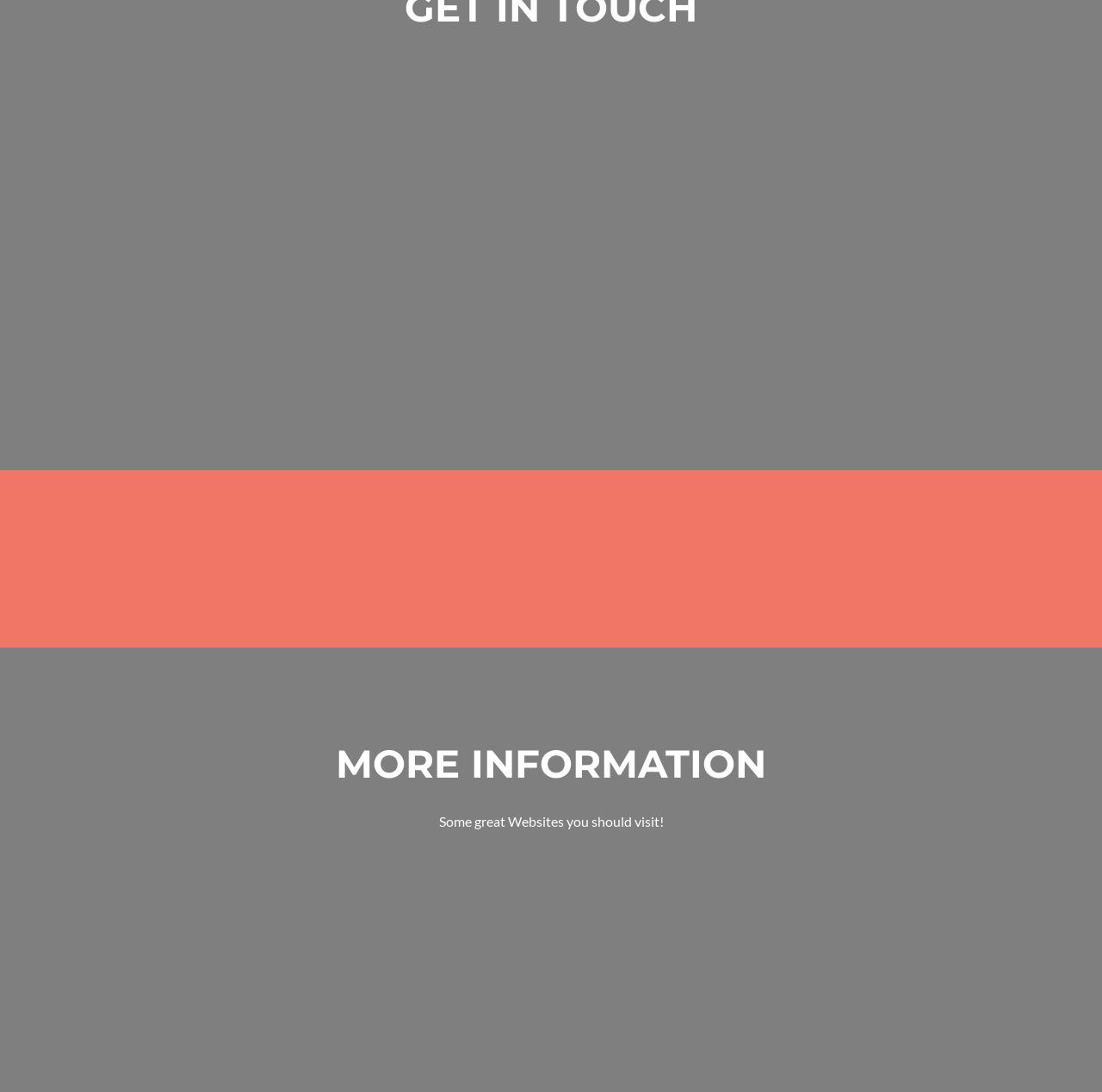Bounding box coordinates are to be given in the format (top-left x, top-left y, bottom-right x, bottom-right y). All values must be floating point numbers between 0 and 1. Provide the bounding box coordinate for the UI element described as: Send Message

[0.745, 0.312, 0.887, 0.348]